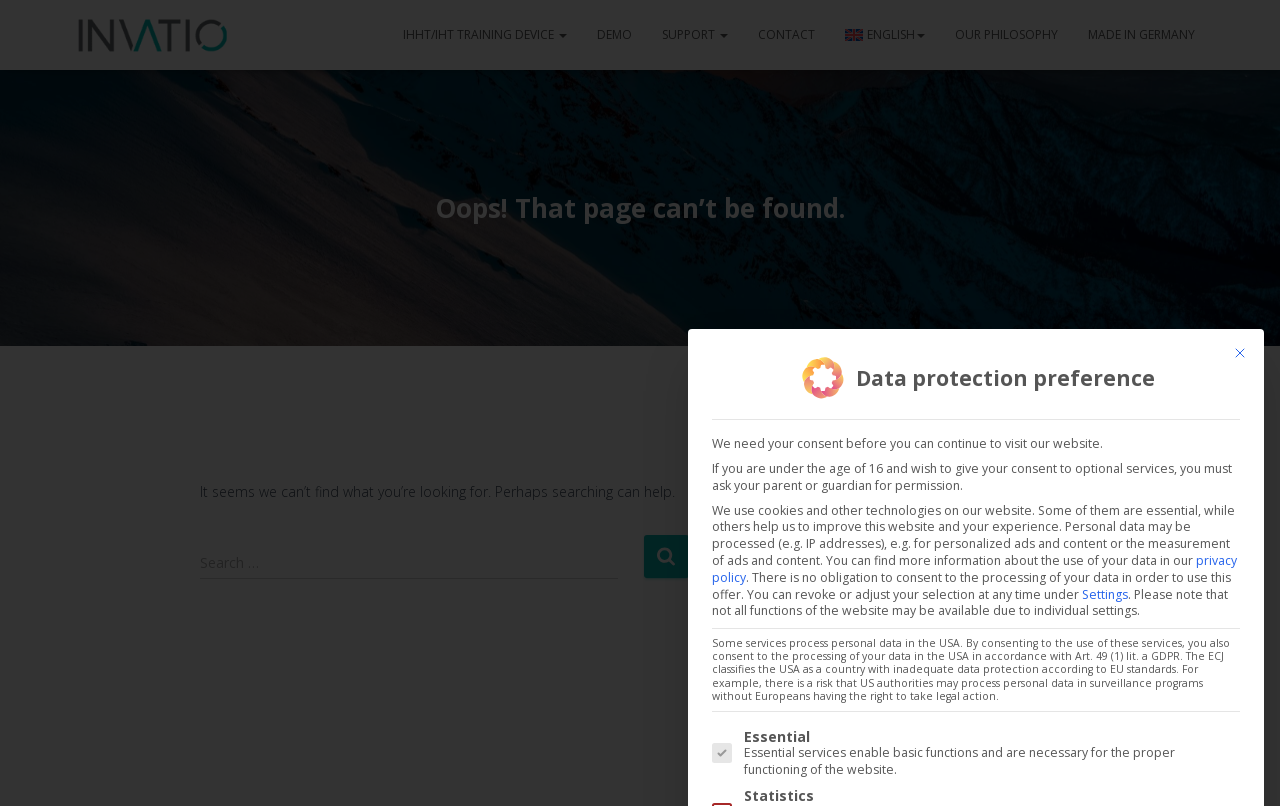Locate the bounding box coordinates of the area where you should click to accomplish the instruction: "View privacy policy".

[0.556, 0.685, 0.966, 0.727]